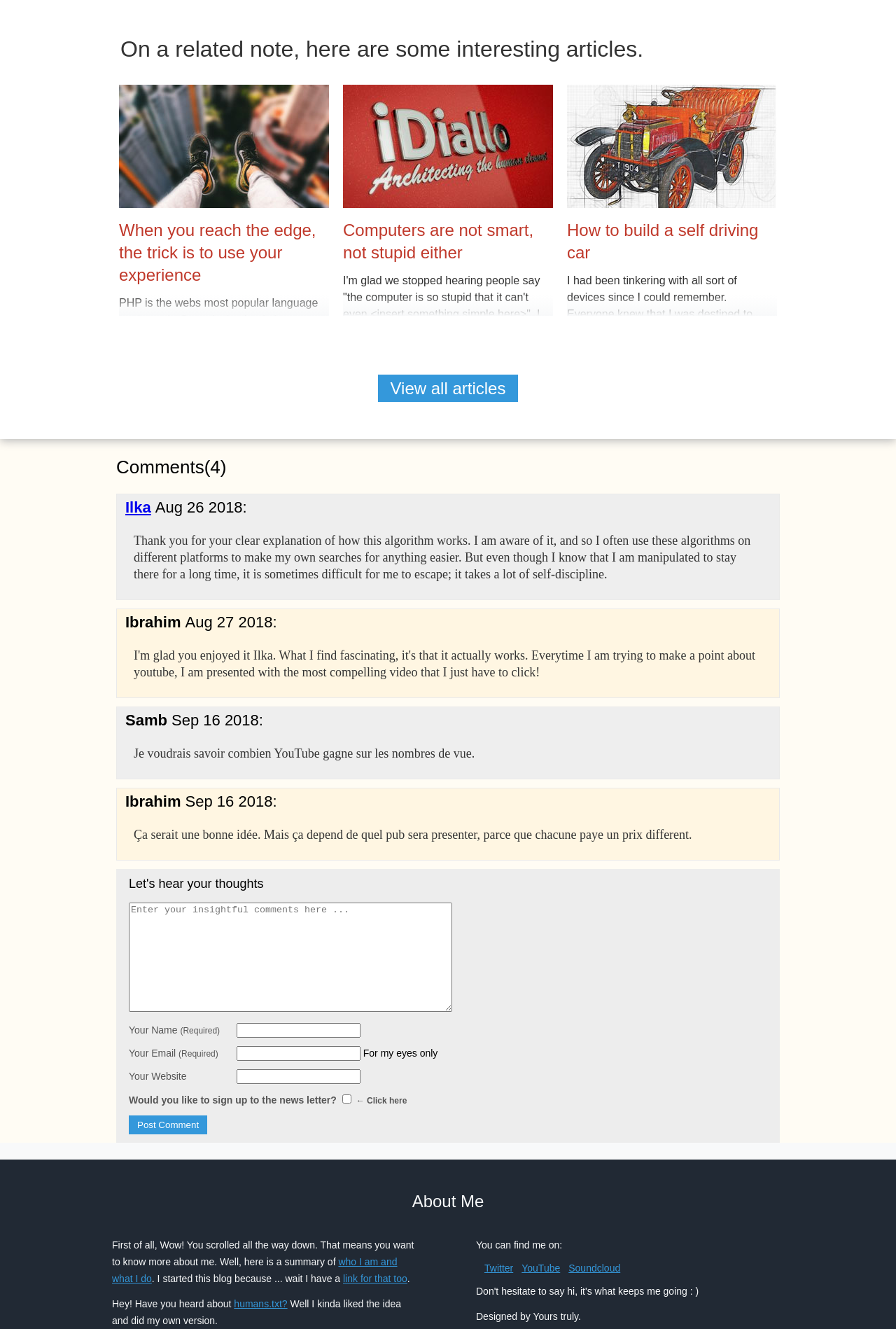Please determine the bounding box coordinates of the area that needs to be clicked to complete this task: 'Enter your comment in the text box'. The coordinates must be four float numbers between 0 and 1, formatted as [left, top, right, bottom].

[0.144, 0.679, 0.505, 0.762]